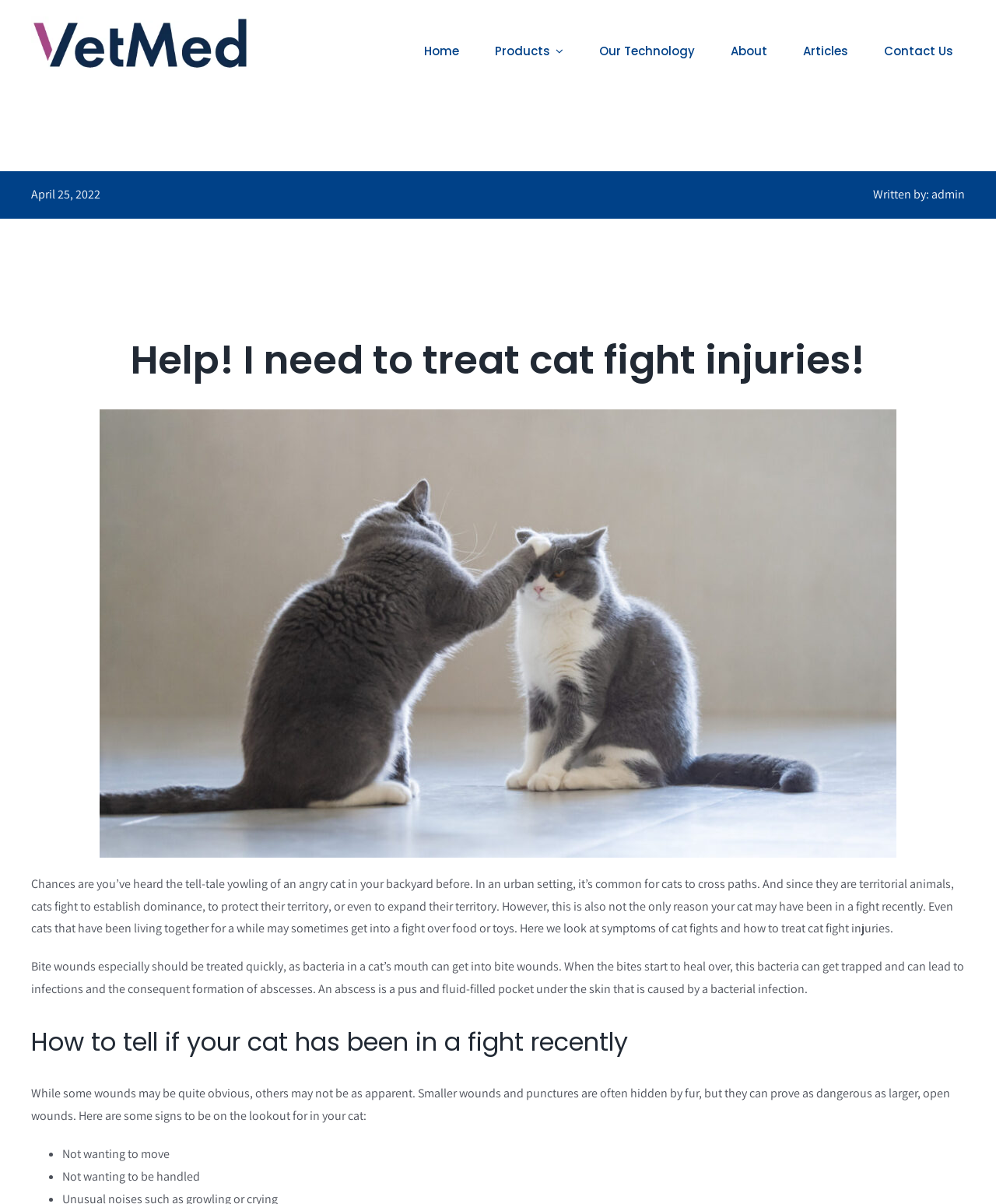Please find the bounding box coordinates of the element that needs to be clicked to perform the following instruction: "Click the 'Home' link". The bounding box coordinates should be four float numbers between 0 and 1, represented as [left, top, right, bottom].

[0.414, 0.026, 0.472, 0.058]